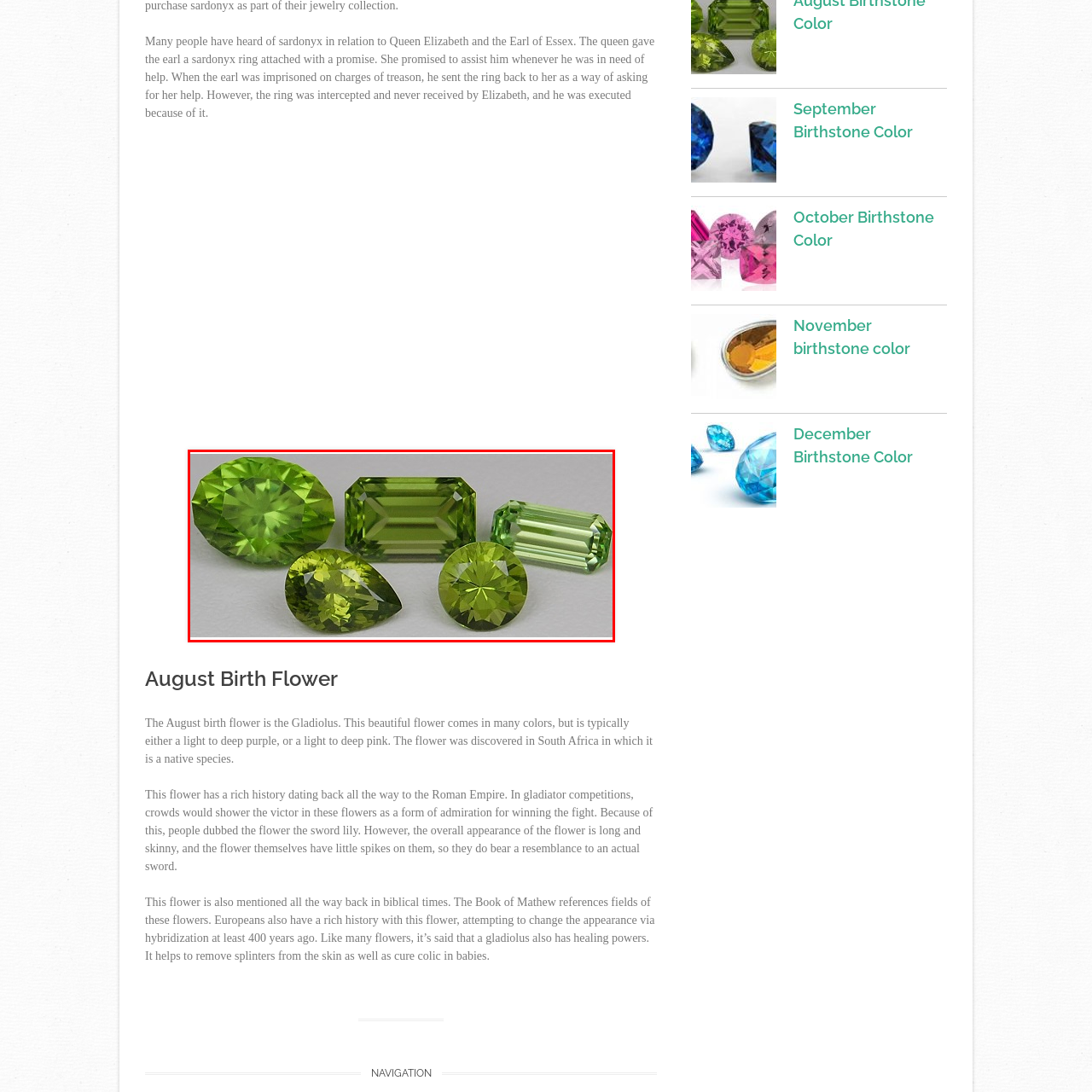Observe the image enclosed by the red border and respond to the subsequent question with a one-word or short phrase:
What is believed to be brought by peridot to its wearer?

Good fortune and protective qualities